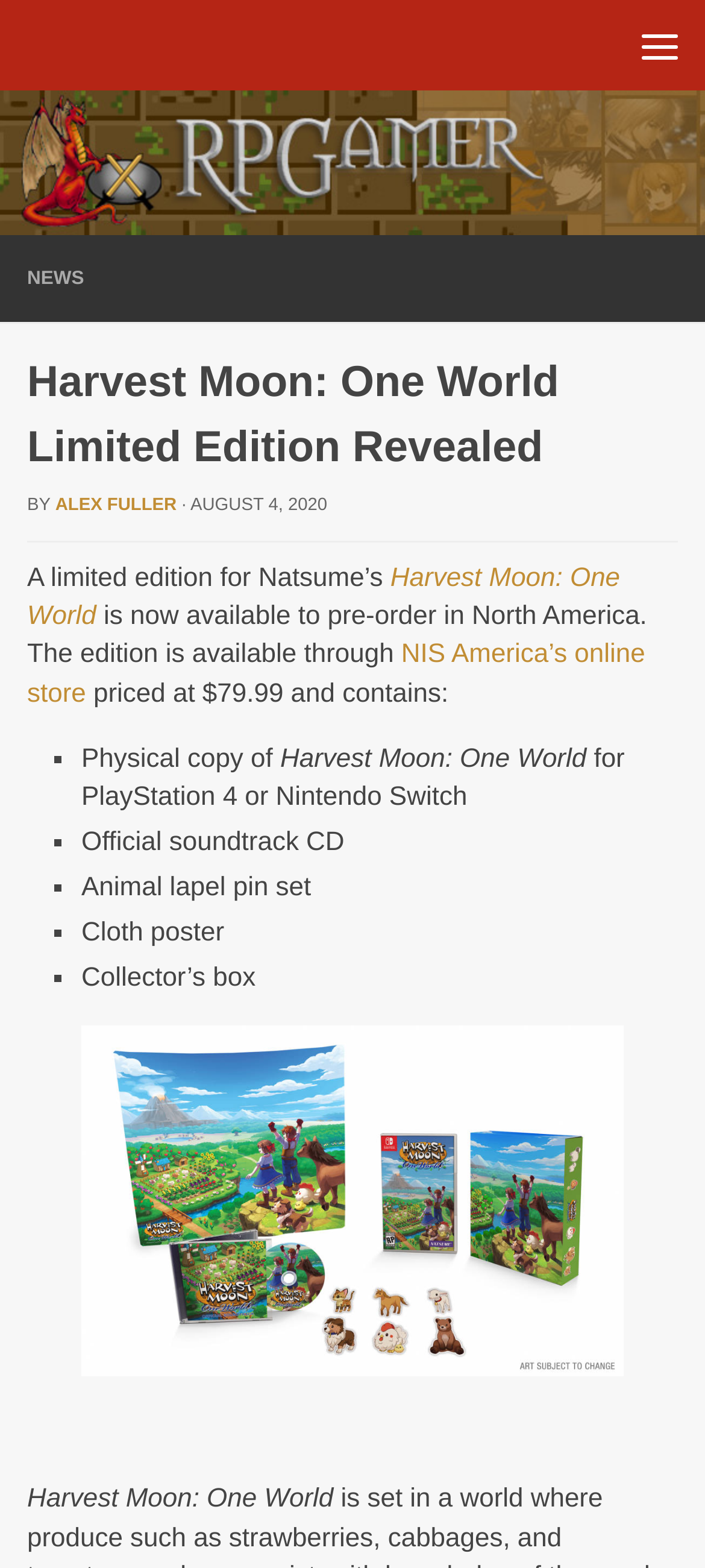Please find and provide the title of the webpage.

Harvest Moon: One World Limited Edition Revealed